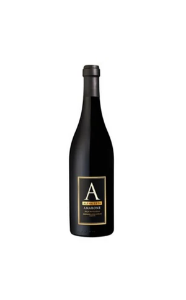Respond with a single word or phrase:
What is the region of the wine?

Côtes du Rhône